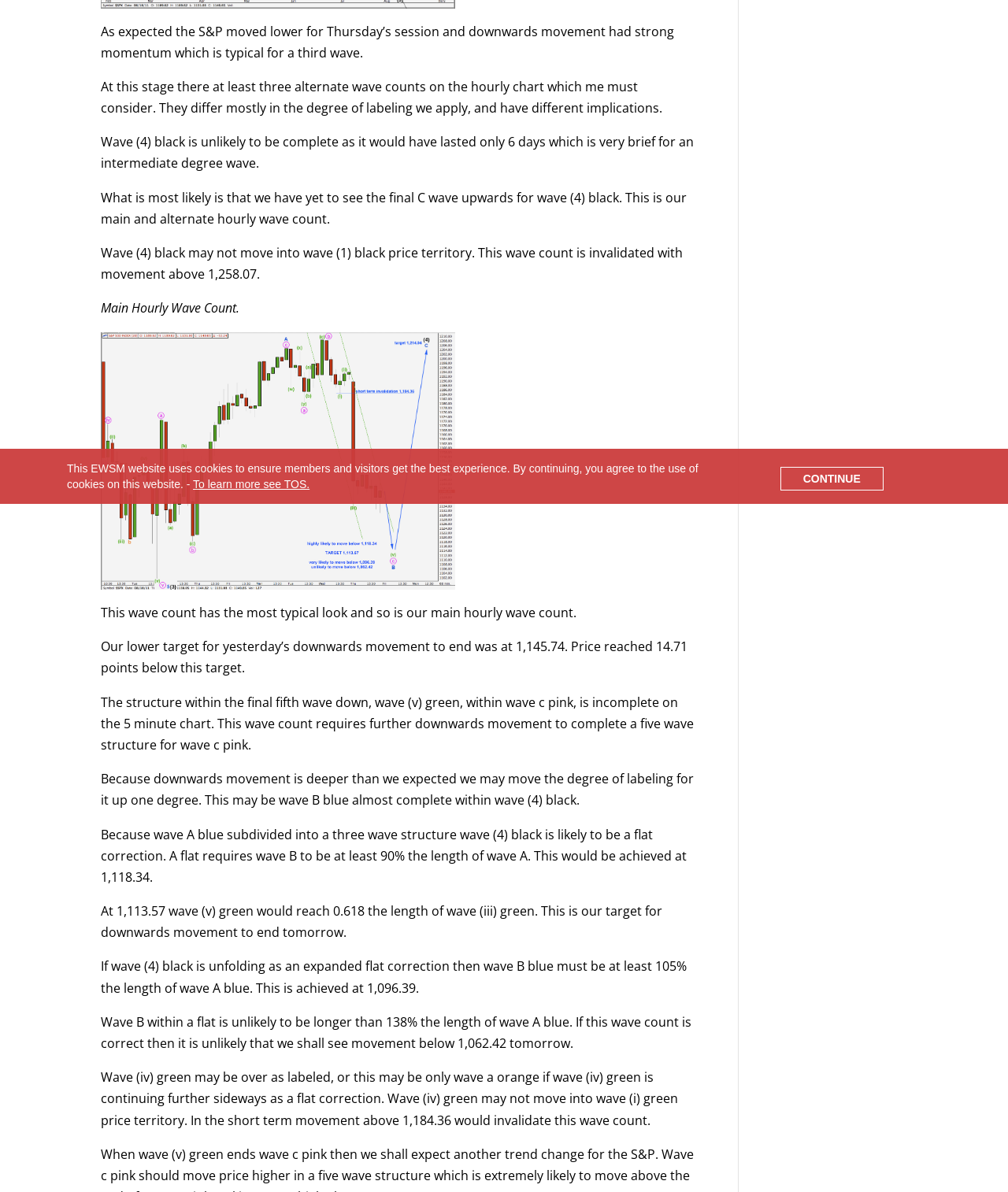From the screenshot, find the bounding box of the UI element matching this description: "CONTINUE". Supply the bounding box coordinates in the form [left, top, right, bottom], each a float between 0 and 1.

[0.774, 0.391, 0.876, 0.411]